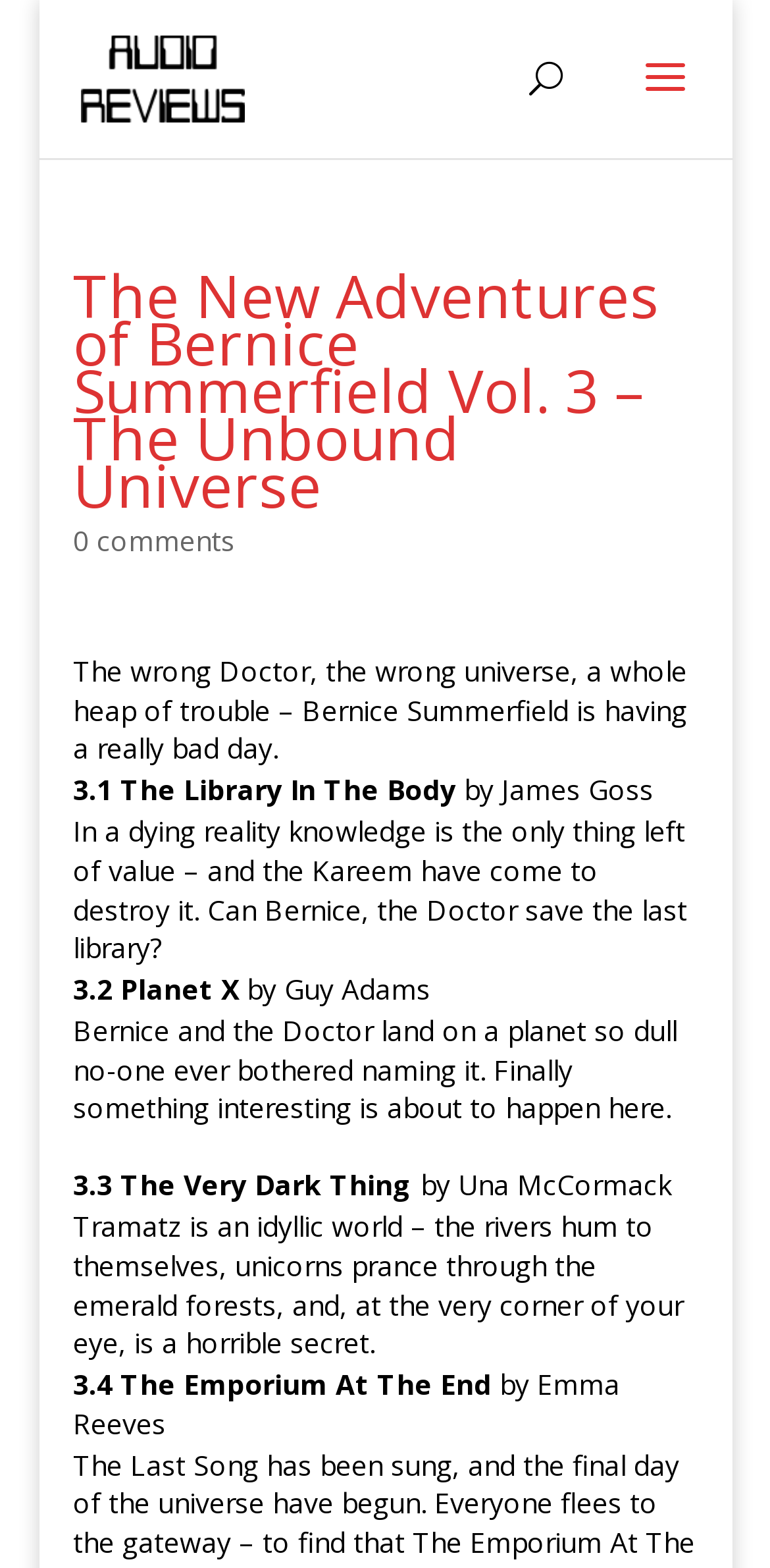Determine the bounding box for the HTML element described here: "0 comments". The coordinates should be given as [left, top, right, bottom] with each number being a float between 0 and 1.

[0.095, 0.333, 0.305, 0.357]